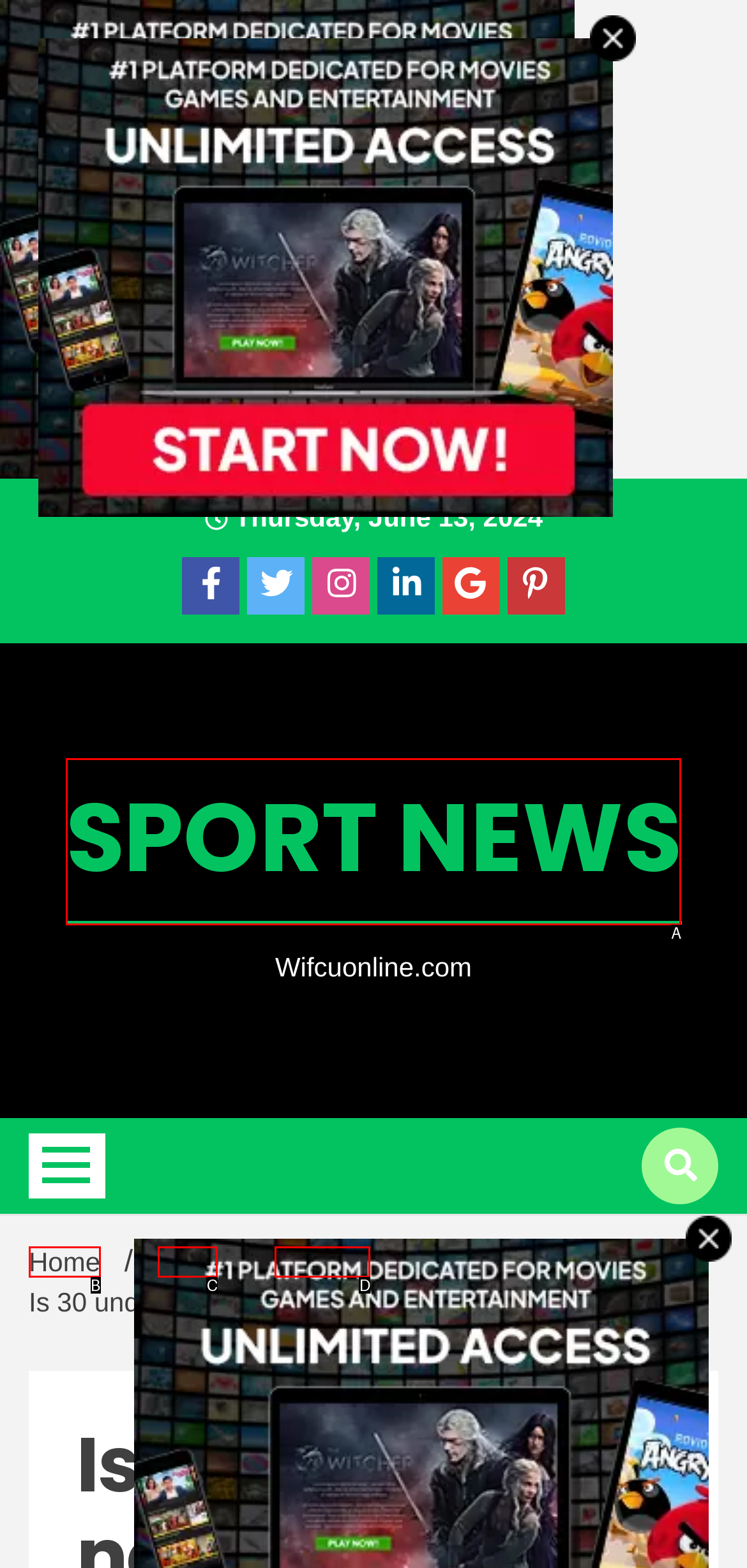Which HTML element matches the description: SPORT NEWS?
Reply with the letter of the correct choice.

A